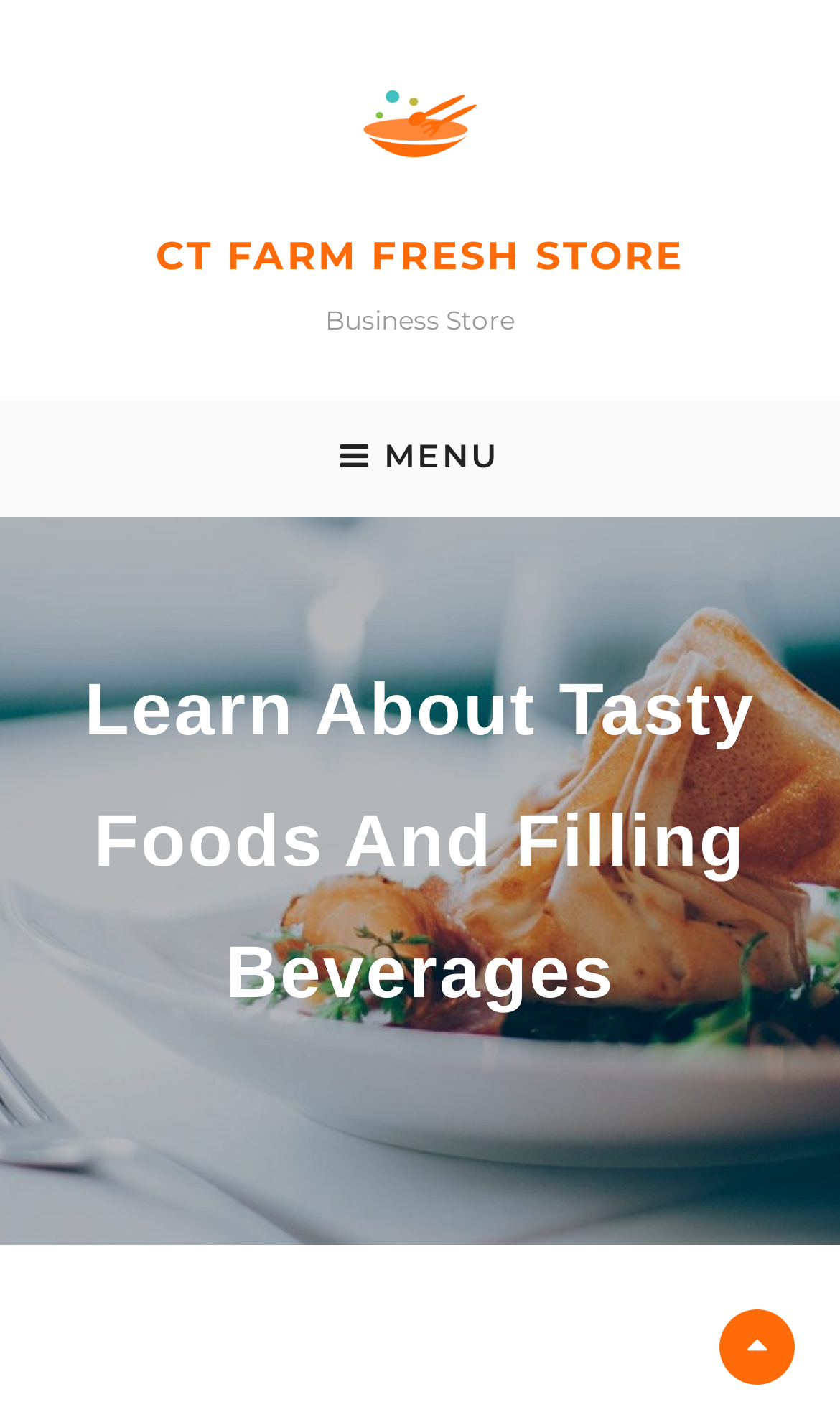What is the category of the business?
Refer to the screenshot and respond with a concise word or phrase.

Business Store